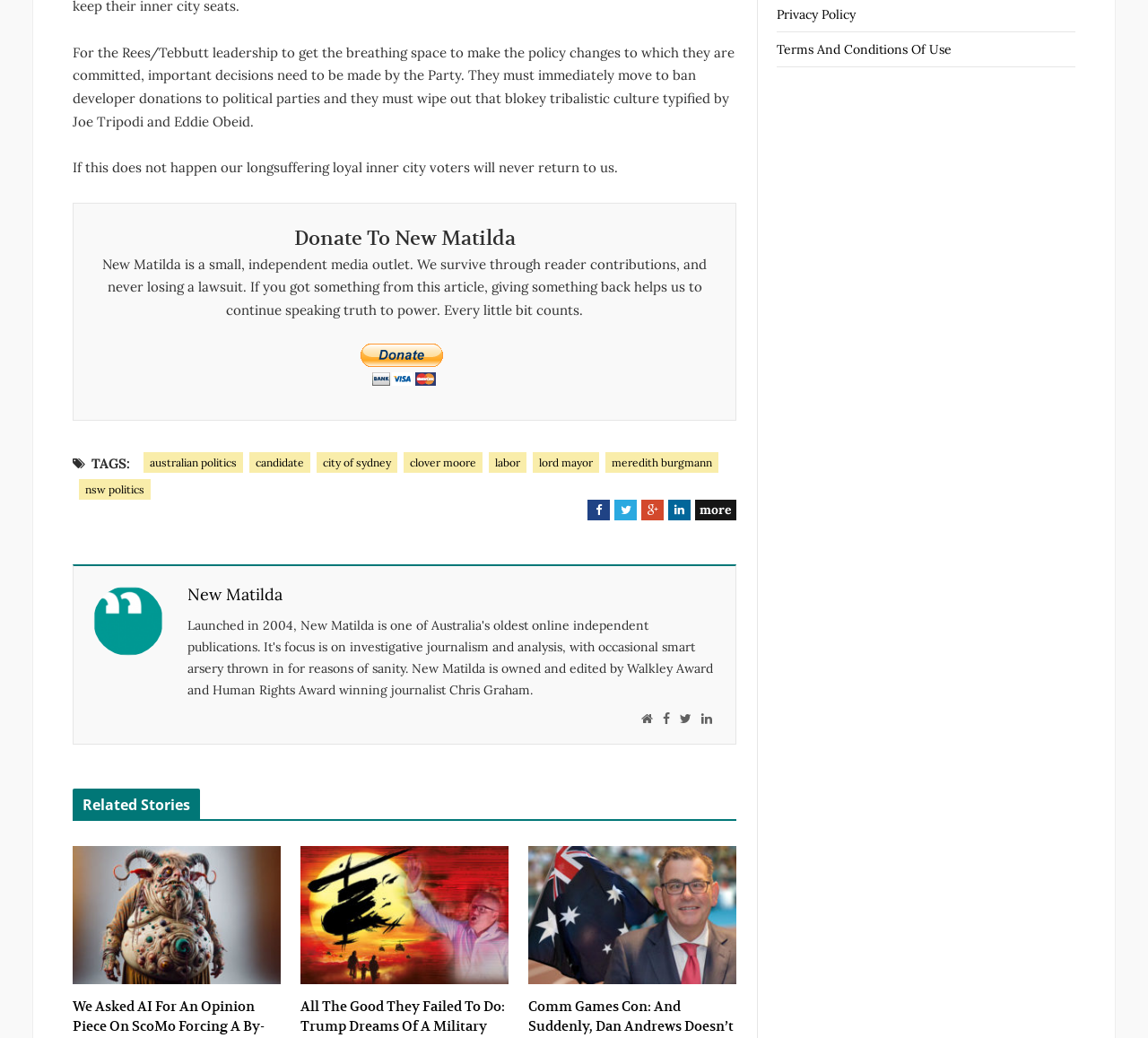Determine the bounding box coordinates of the clickable element necessary to fulfill the instruction: "Donate to New Matilda". Provide the coordinates as four float numbers within the 0 to 1 range, i.e., [left, top, right, bottom].

[0.301, 0.323, 0.4, 0.379]